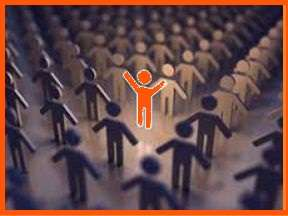What is the theme of the image?
Provide a well-explained and detailed answer to the question.

The theme of the image is individuality and standout performance because the caption explicitly states that the image 'symbolizes individuality and standout performance', and the visual concept of a bright figure standing out among a crowd reinforces this idea.